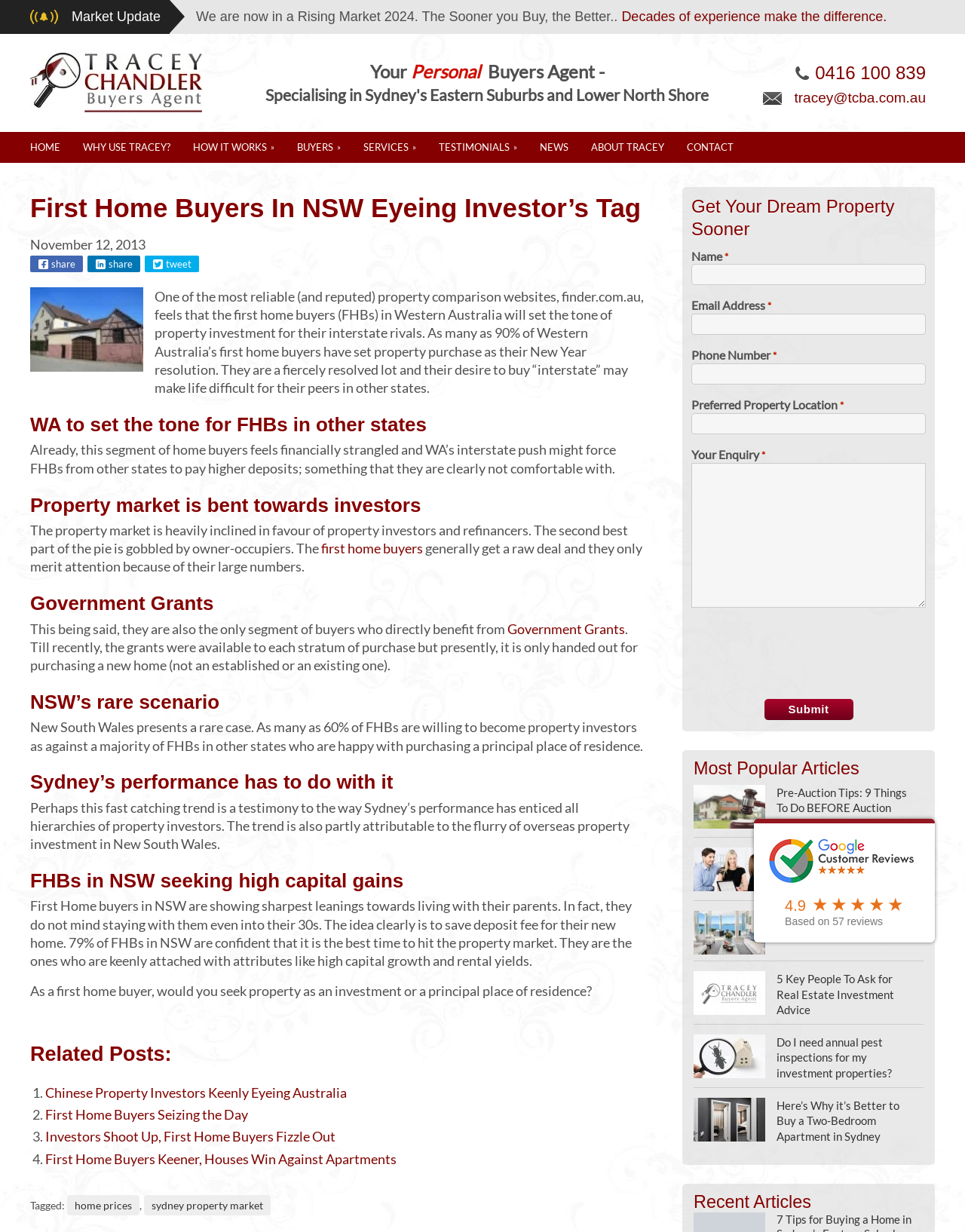Please provide a brief answer to the following inquiry using a single word or phrase:
What is the topic of the related post 'Chinese Property Investors Keenly Eyeing Australia'?

Chinese Property Investors